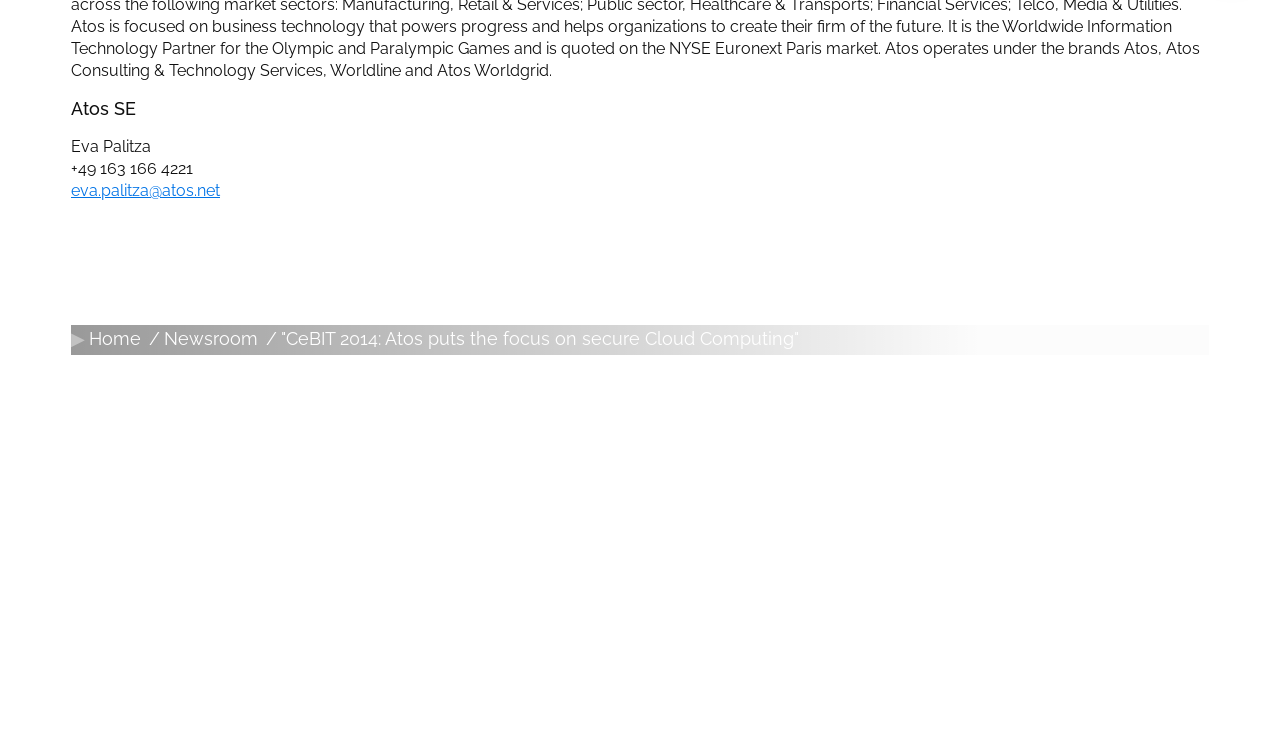Please specify the bounding box coordinates of the clickable region necessary for completing the following instruction: "Click the 'Decline all cookies' button". The coordinates must consist of four float numbers between 0 and 1, i.e., [left, top, right, bottom].

[0.305, 0.208, 0.54, 0.248]